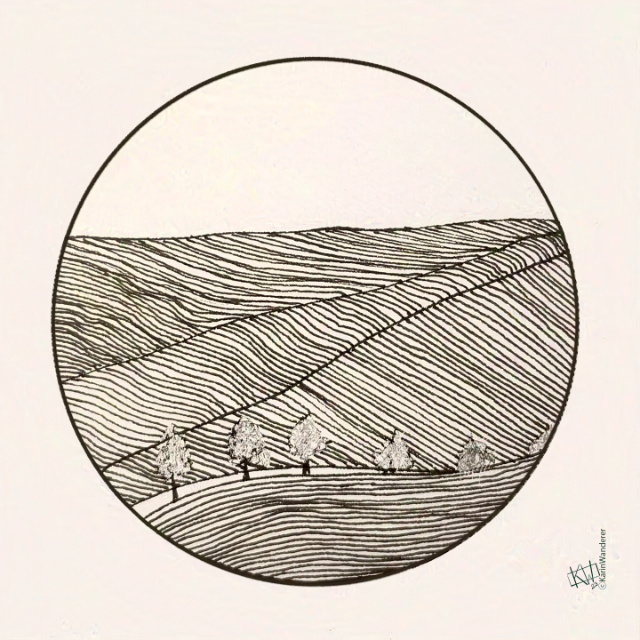What is the mood evoked by the artwork? Look at the image and give a one-word or short phrase answer.

Tranquility